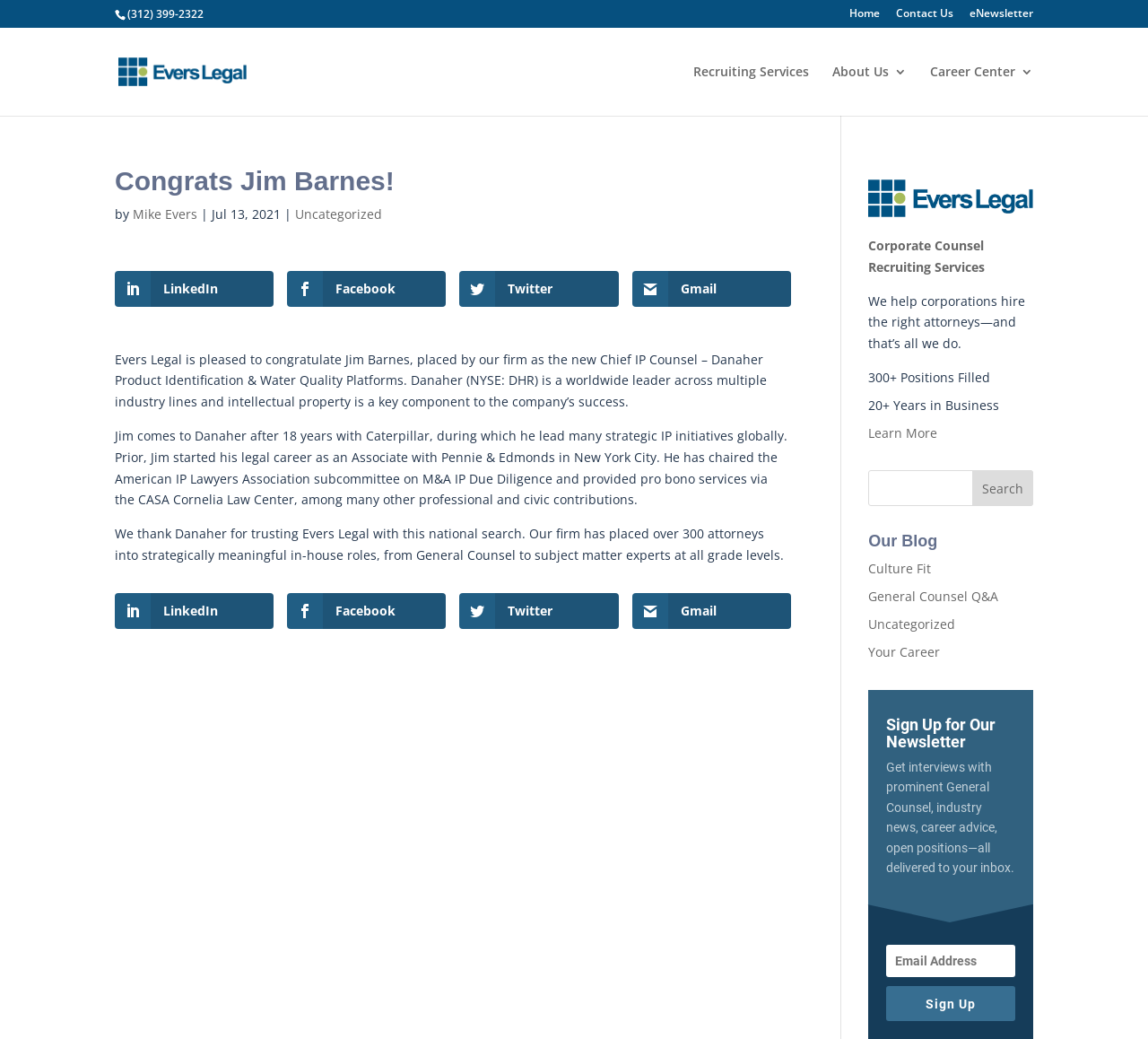How many attorneys has Evers Legal placed into in-house roles?
Give a thorough and detailed response to the question.

I found this information by reading the main article on the webpage, which mentions that Evers Legal has placed over 300 attorneys into strategically meaningful in-house roles.